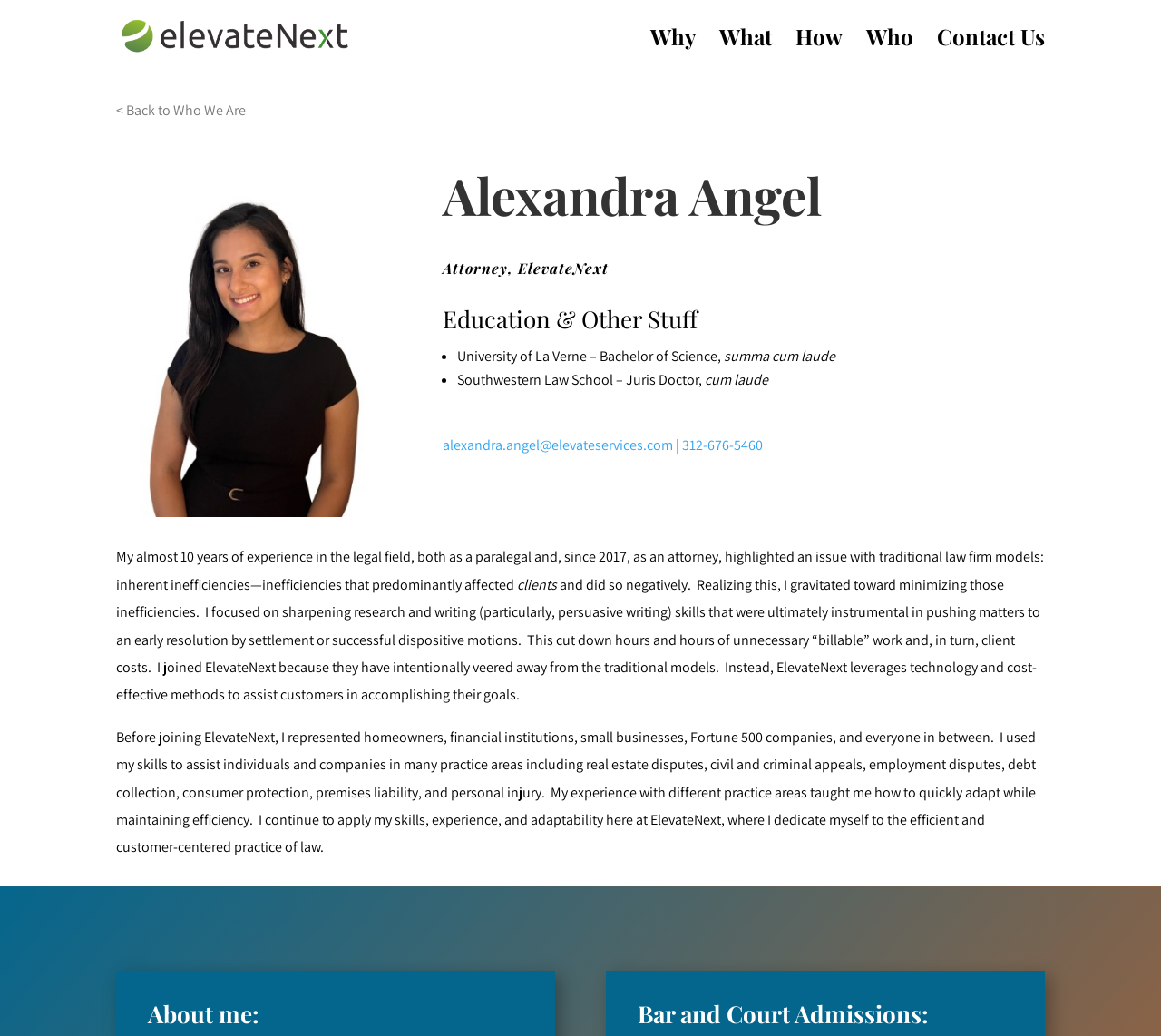What is the primary focus of the attorney's practice?
Based on the image, give a concise answer in the form of a single word or short phrase.

Efficiency